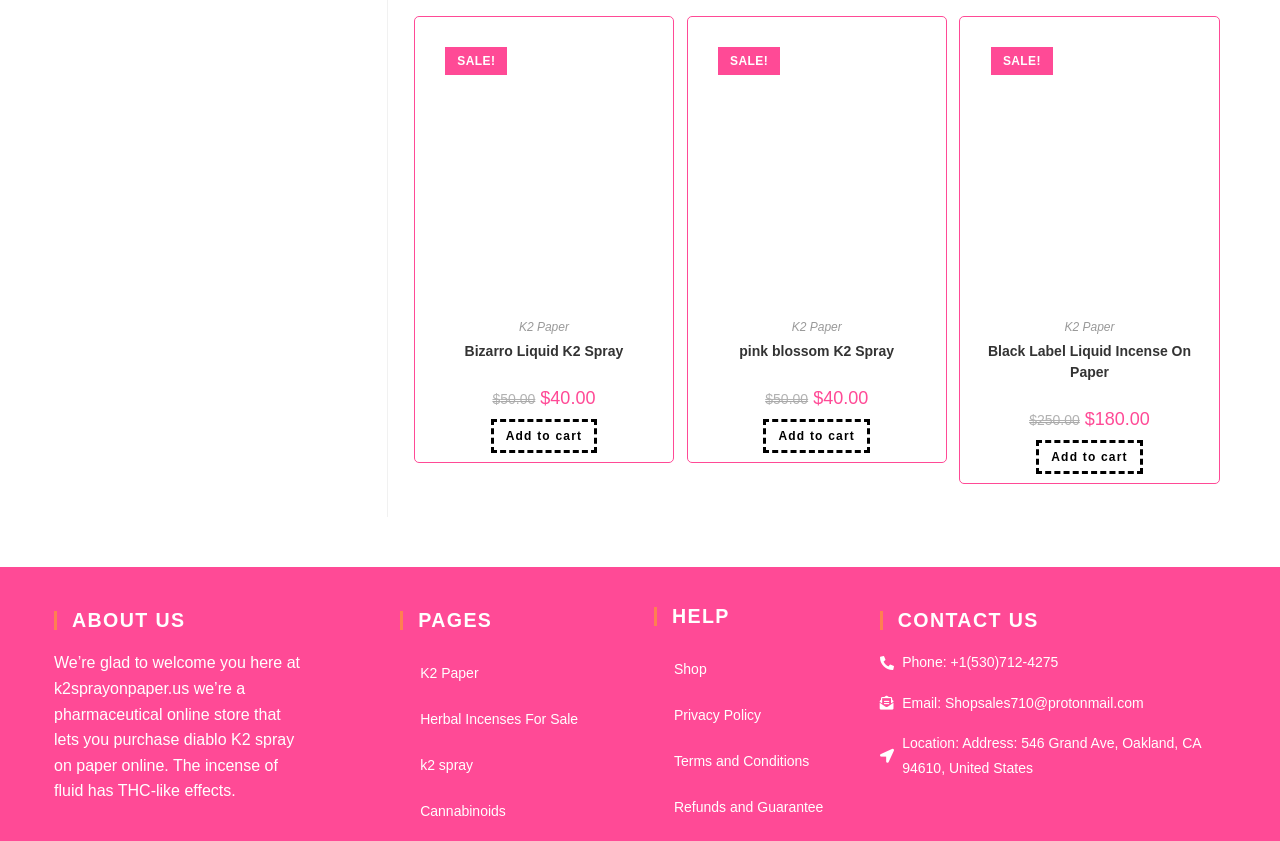Please indicate the bounding box coordinates of the element's region to be clicked to achieve the instruction: "Click on 'Bizarro Liquid K2 Spray'". Provide the coordinates as four float numbers between 0 and 1, i.e., [left, top, right, bottom].

[0.338, 0.195, 0.512, 0.214]